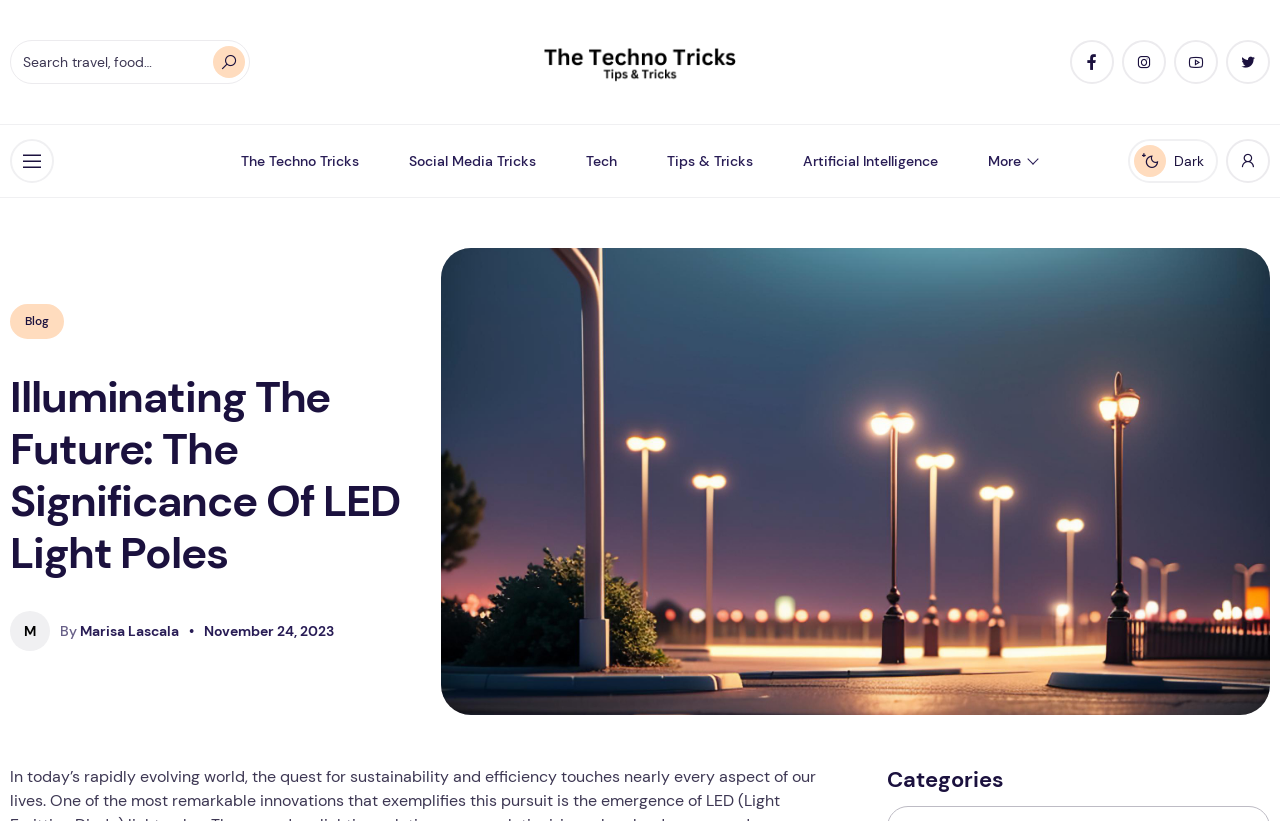Locate the bounding box coordinates of the element that needs to be clicked to carry out the instruction: "Search for something". The coordinates should be given as four float numbers ranging from 0 to 1, i.e., [left, top, right, bottom].

[0.008, 0.049, 0.195, 0.102]